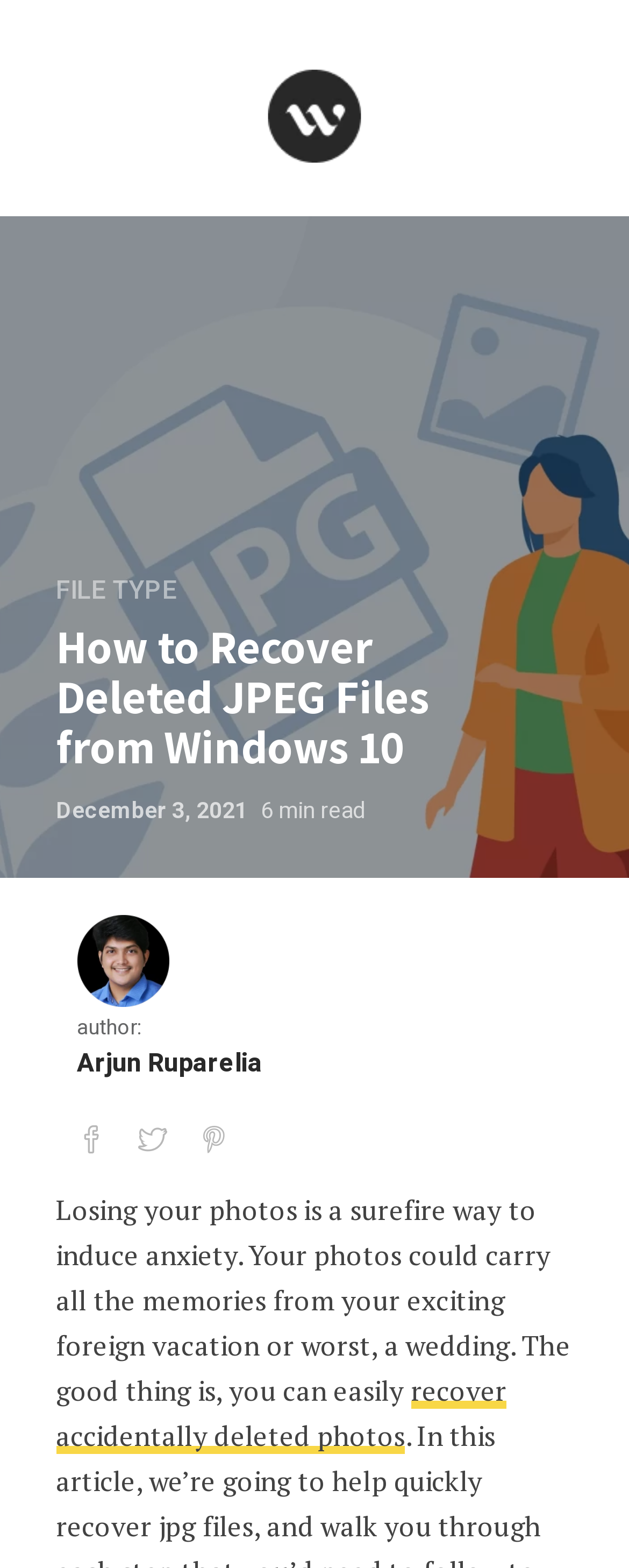Analyze the image and provide a detailed answer to the question: What is the purpose of the article?

I found the purpose of the article by reading the static text element, which starts with 'Losing your photos is a surefire way to induce anxiety...'. This text indicates that the article aims to guide readers on recovering deleted photos.